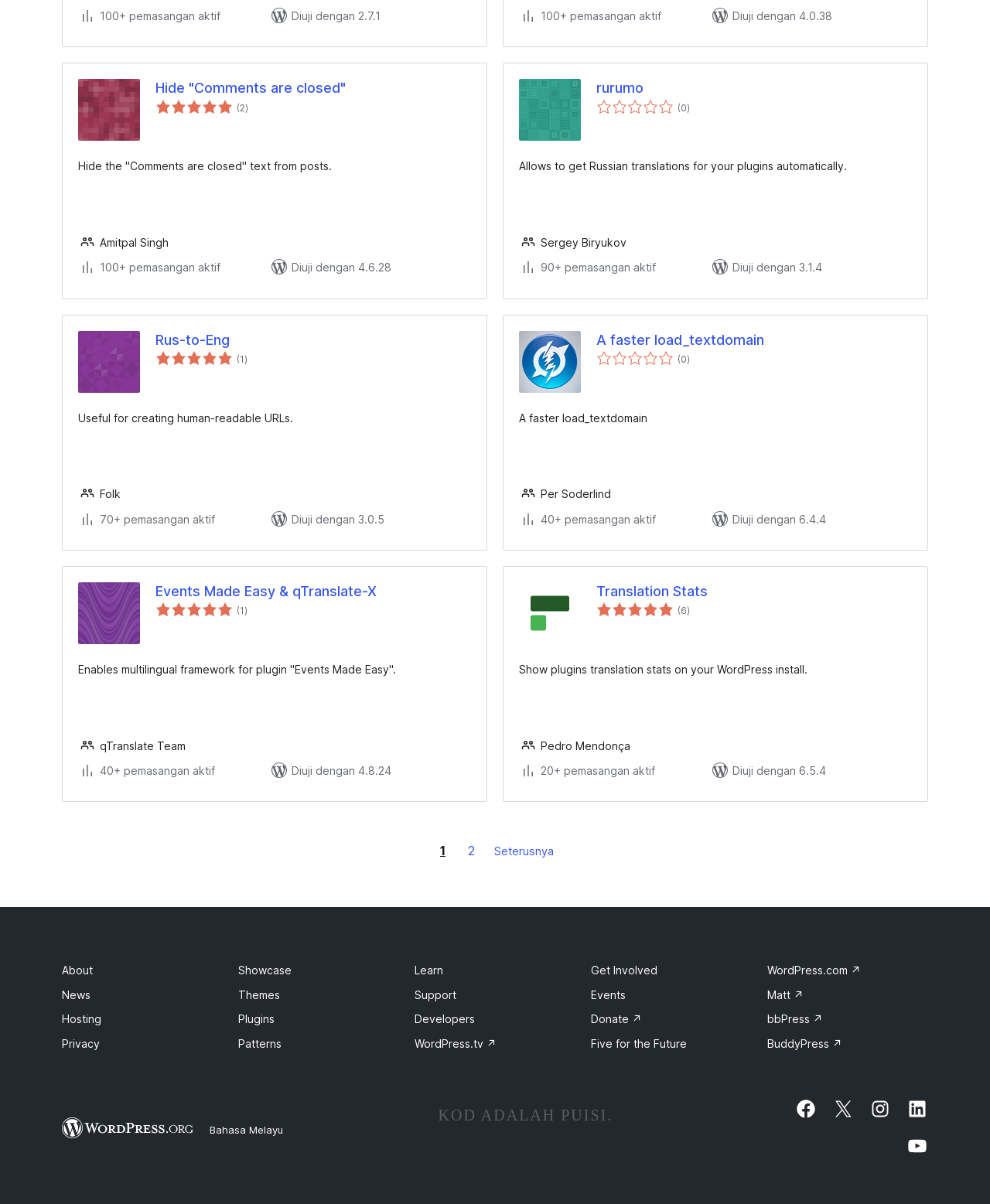Determine the bounding box coordinates of the section I need to click to execute the following instruction: "Click on 'Rus-to-Eng'". Provide the coordinates as four float numbers between 0 and 1, i.e., [left, top, right, bottom].

[0.157, 0.275, 0.476, 0.29]